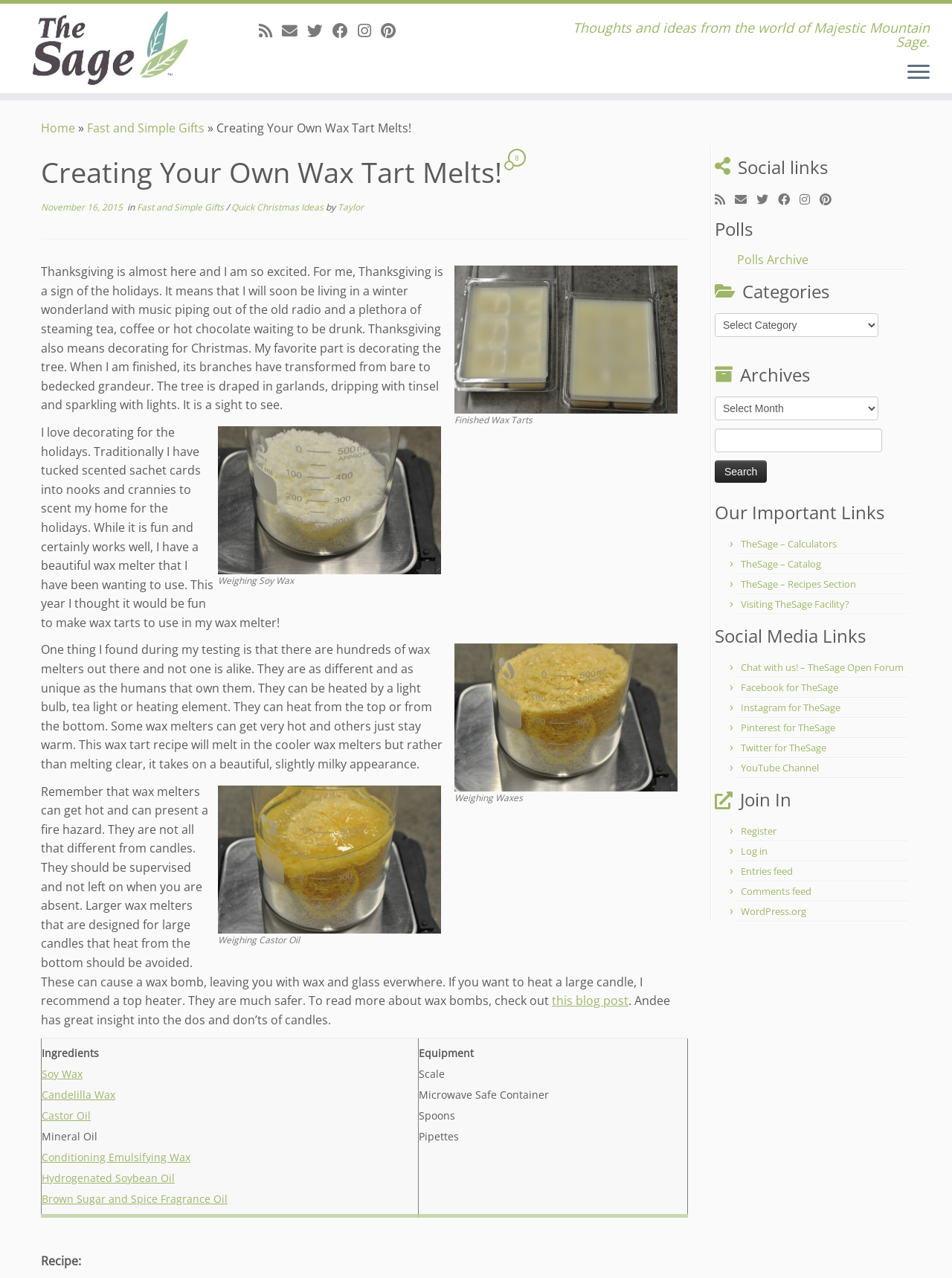Using the image as a reference, answer the following question in as much detail as possible:
What is the author's favorite part of decorating for Christmas?

The author mentions in the text 'My favorite part is decorating the tree. When I am finished, its branches have transformed from bare to bedecked grandeur.'